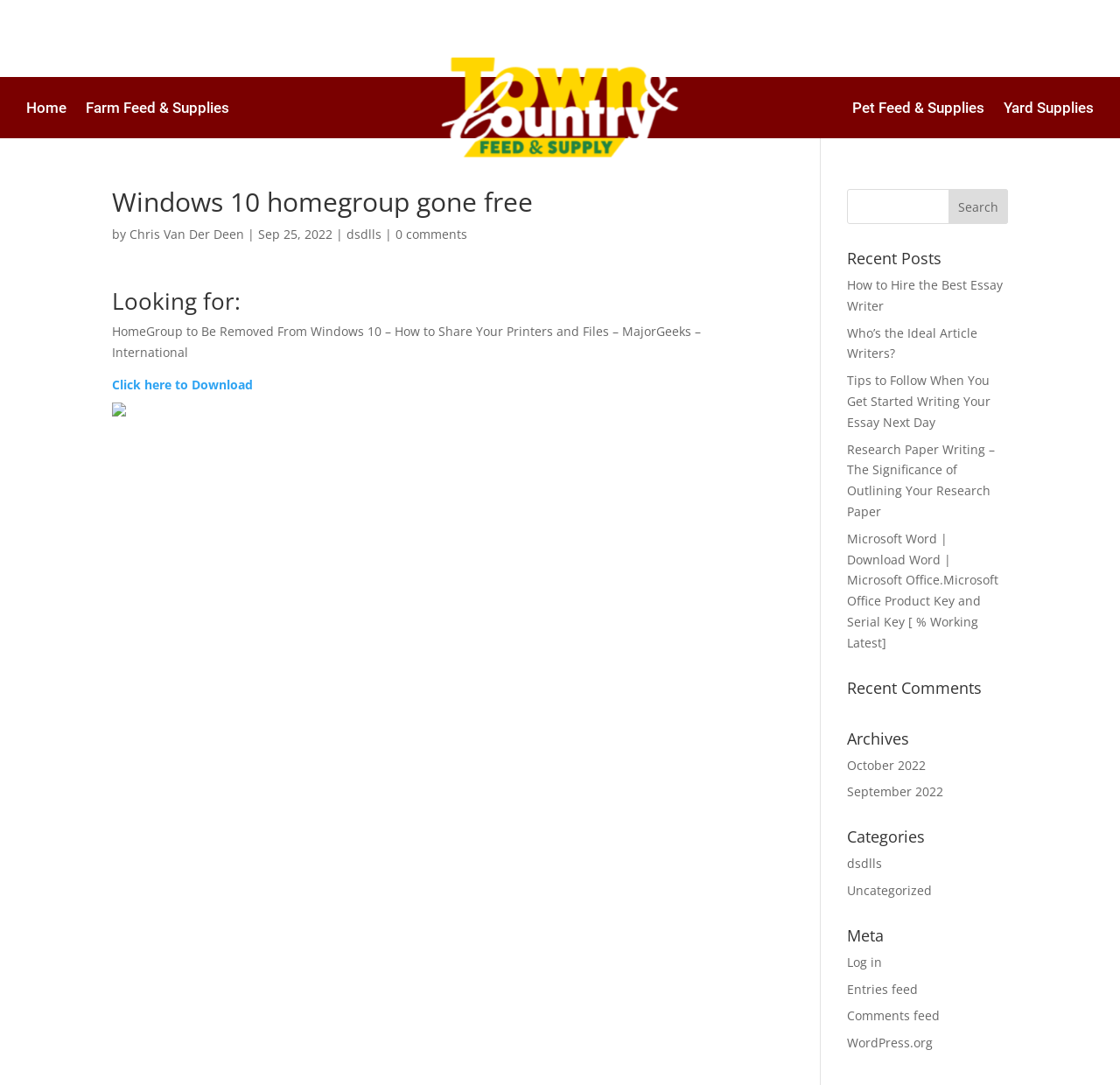Please provide the bounding box coordinates for the element that needs to be clicked to perform the following instruction: "Log in to the website". The coordinates should be given as four float numbers between 0 and 1, i.e., [left, top, right, bottom].

[0.756, 0.879, 0.788, 0.894]